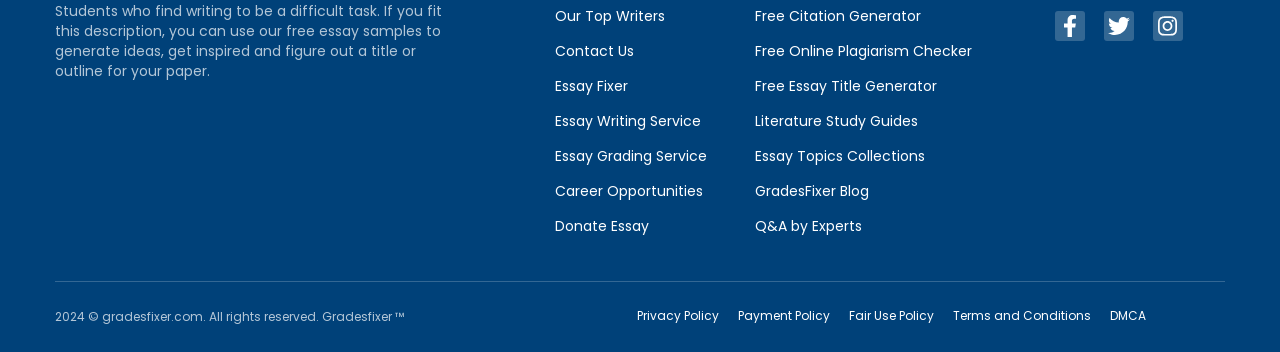Answer in one word or a short phrase: 
What type of guides are available on this website?

Literature study guides